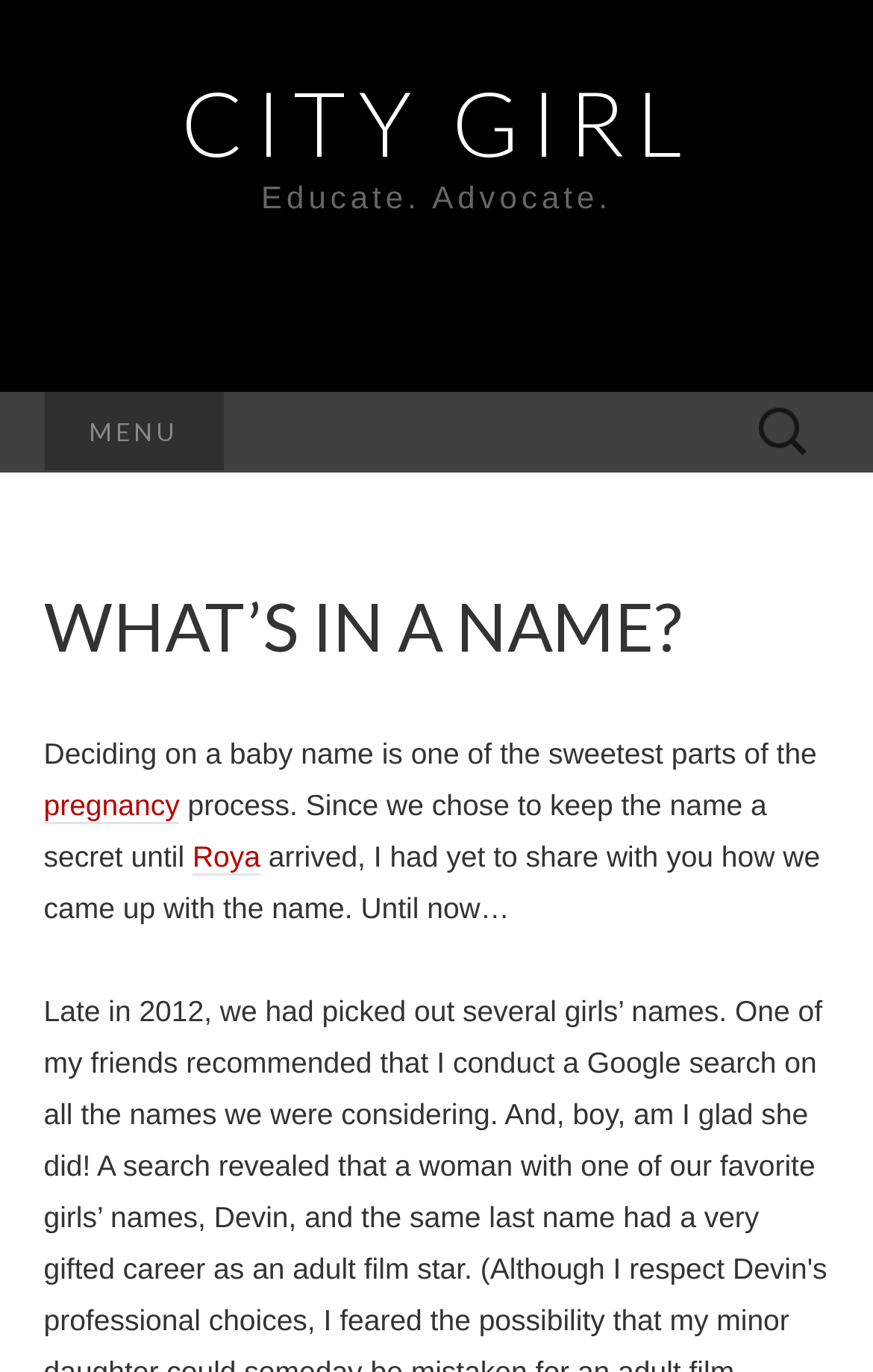Using the details in the image, give a detailed response to the question below:
What is the name of the person mentioned in the text?

I found the answer by reading the text on the webpage, which mentions 'Roya arrived, I had yet to share with you how we came up with the name.' The name 'Roya' is likely the name of a person mentioned in the text.